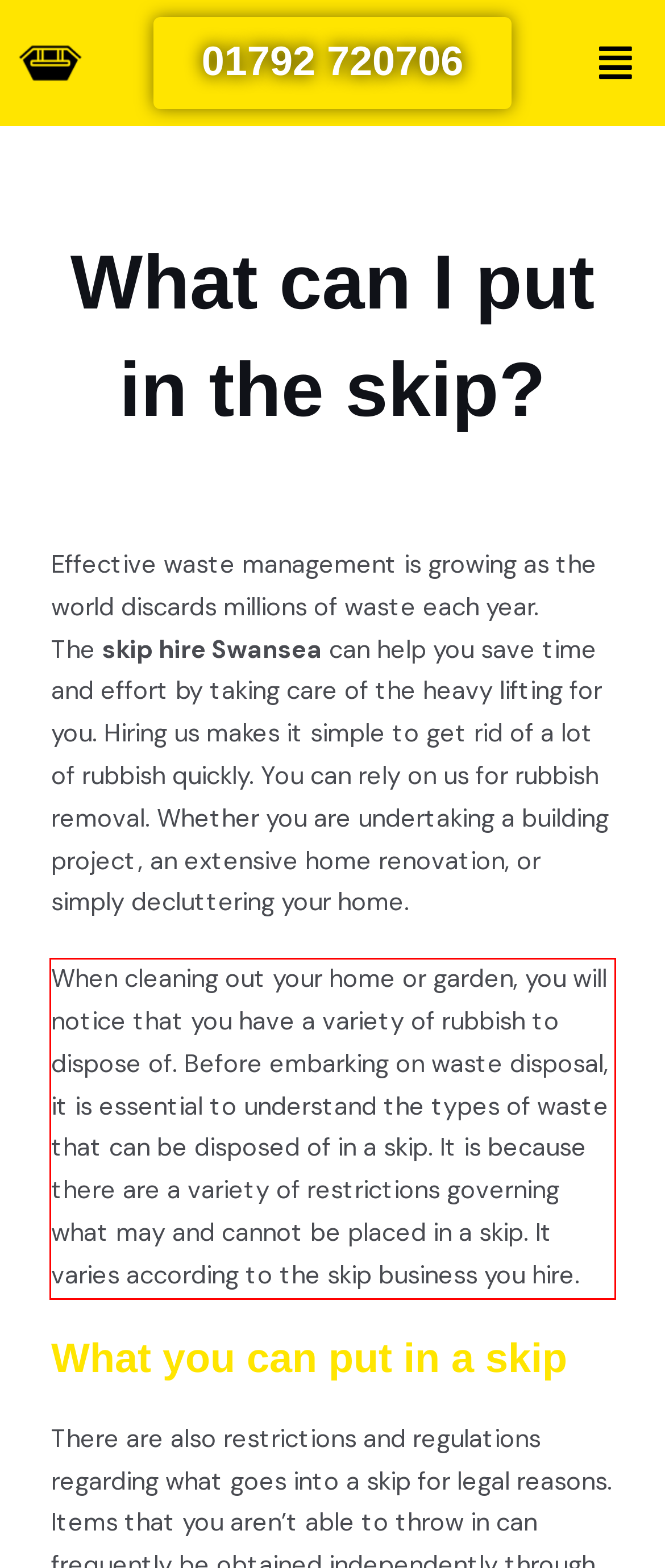In the screenshot of the webpage, find the red bounding box and perform OCR to obtain the text content restricted within this red bounding box.

When cleaning out your home or garden, you will notice that you have a variety of rubbish to dispose of. Before embarking on waste disposal, it is essential to understand the types of waste that can be disposed of in a skip. It is because there are a variety of restrictions governing what may and cannot be placed in a skip. It varies according to the skip business you hire.